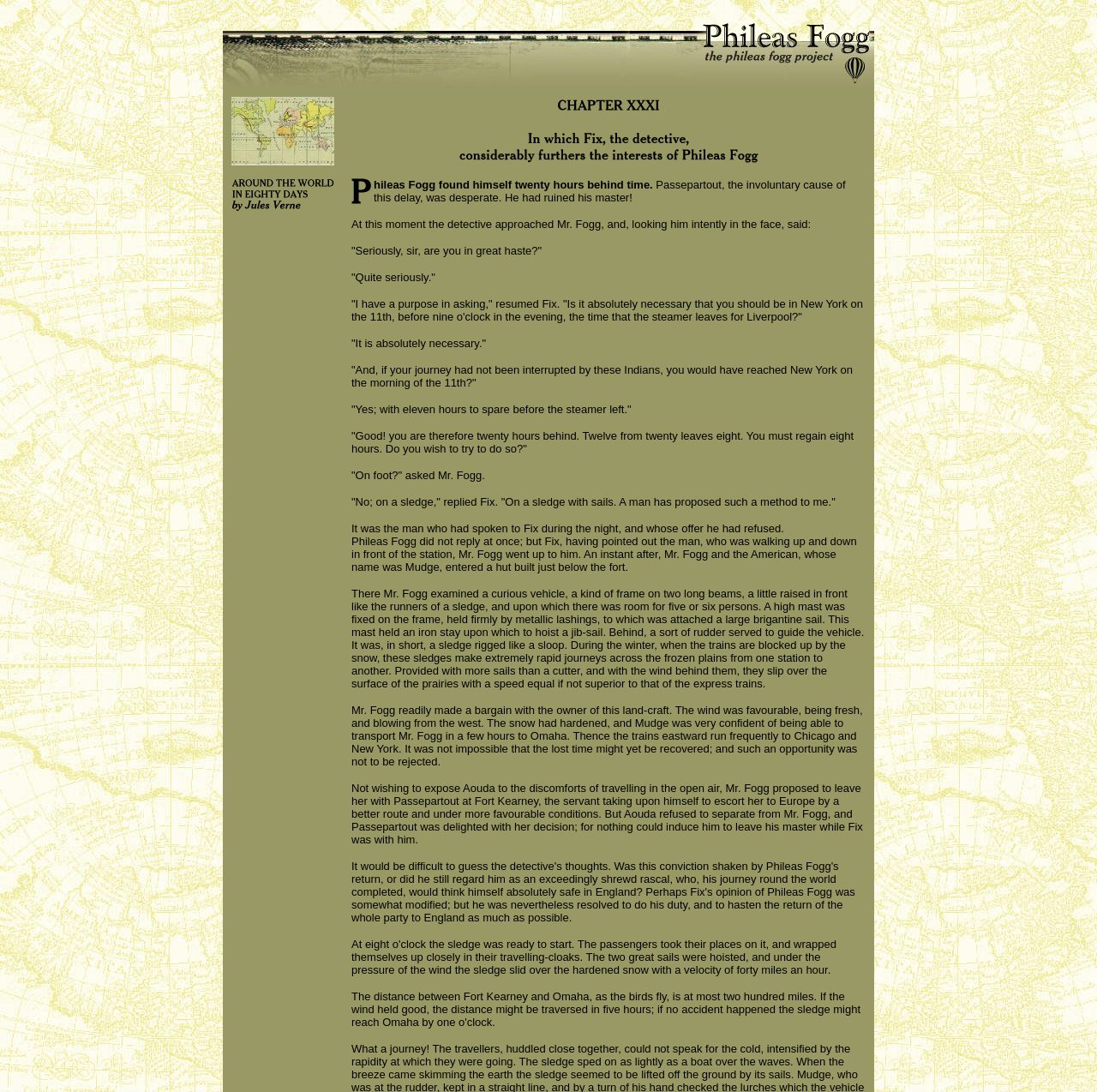Given the element description, predict the bounding box coordinates in the format (top-left x, top-left y, bottom-right x, bottom-right y), using floating point numbers between 0 and 1: alt="Around the world"

[0.211, 0.141, 0.305, 0.154]